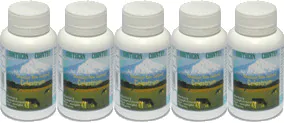Give a thorough caption for the picture.

The image features a pack of five bottles of Bovine Colostrum supplements, showcasing their white containers with simple, capsulated tops. Each bottle prominently displays a scenic label featuring a pastoral landscape, complete with rolling green hills, cows, and a blue sky that hints at the natural origins of the product. This colostrum supplement, part of a promotional offer, is highlighted for its health benefits, specifically intended for human consumption as a natural food supplement. The product is marketed as a five-pack, suggesting a great value proposition with a 10% savings, capturing the essence of health and wellness derived from New Zealand's clean pastures.